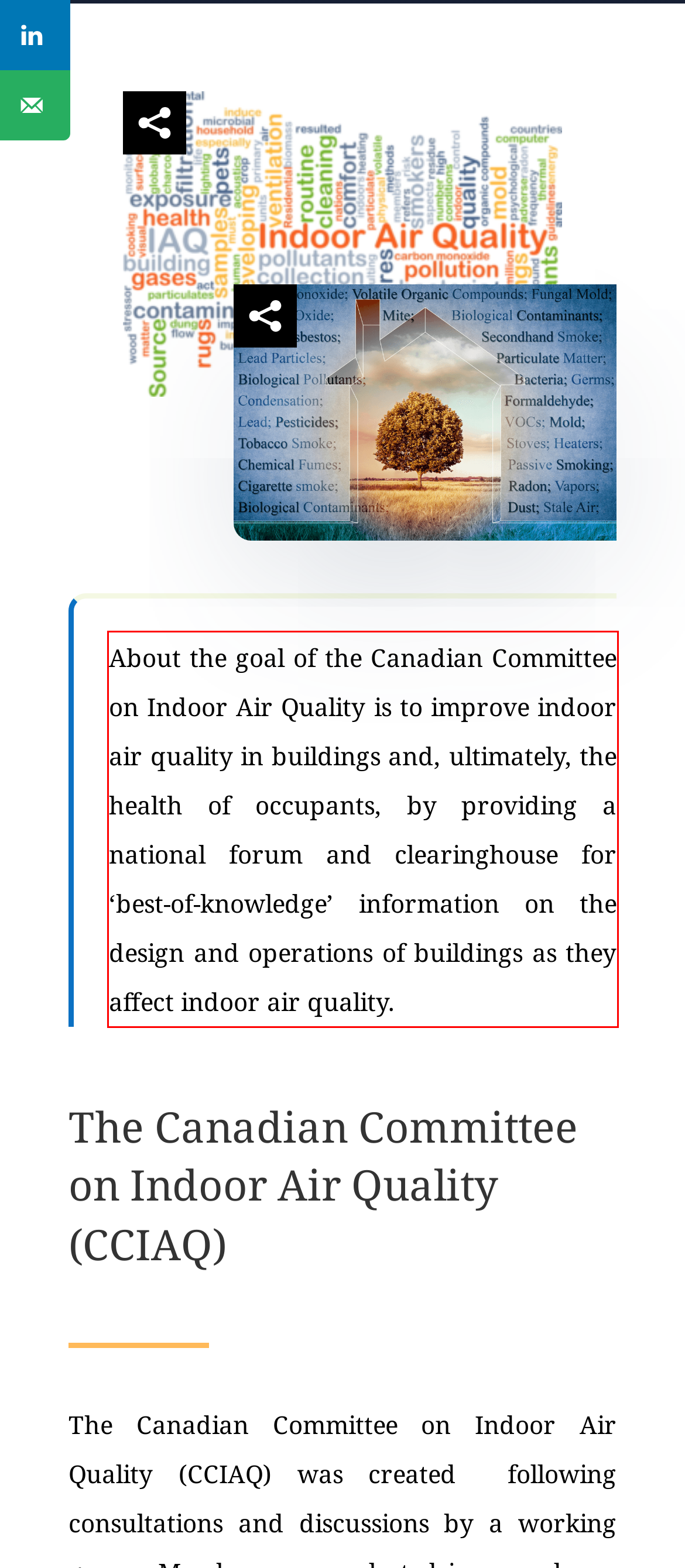Please examine the webpage screenshot containing a red bounding box and use OCR to recognize and output the text inside the red bounding box.

About the goal of the Canadian Committee on Indoor Air Quality is to improve indoor air quality in buildings and, ultimately, the health of occupants, by providing a national forum and clearinghouse for ‘best-of-knowledge’ information on the design and operations of buildings as they affect indoor air quality.